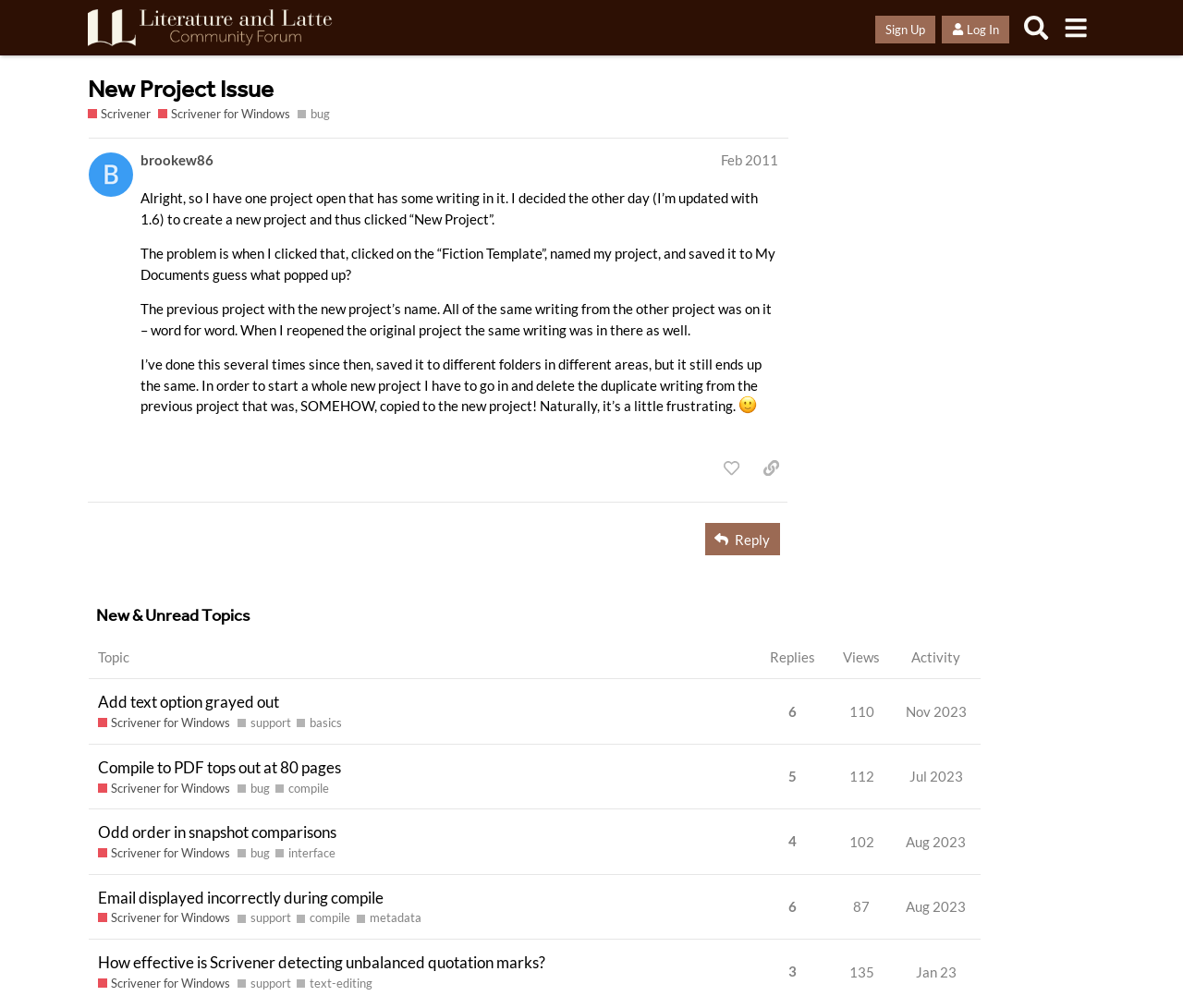Please determine the bounding box coordinates of the element's region to click for the following instruction: "View the topic 'Add text option grayed out'".

[0.075, 0.685, 0.64, 0.738]